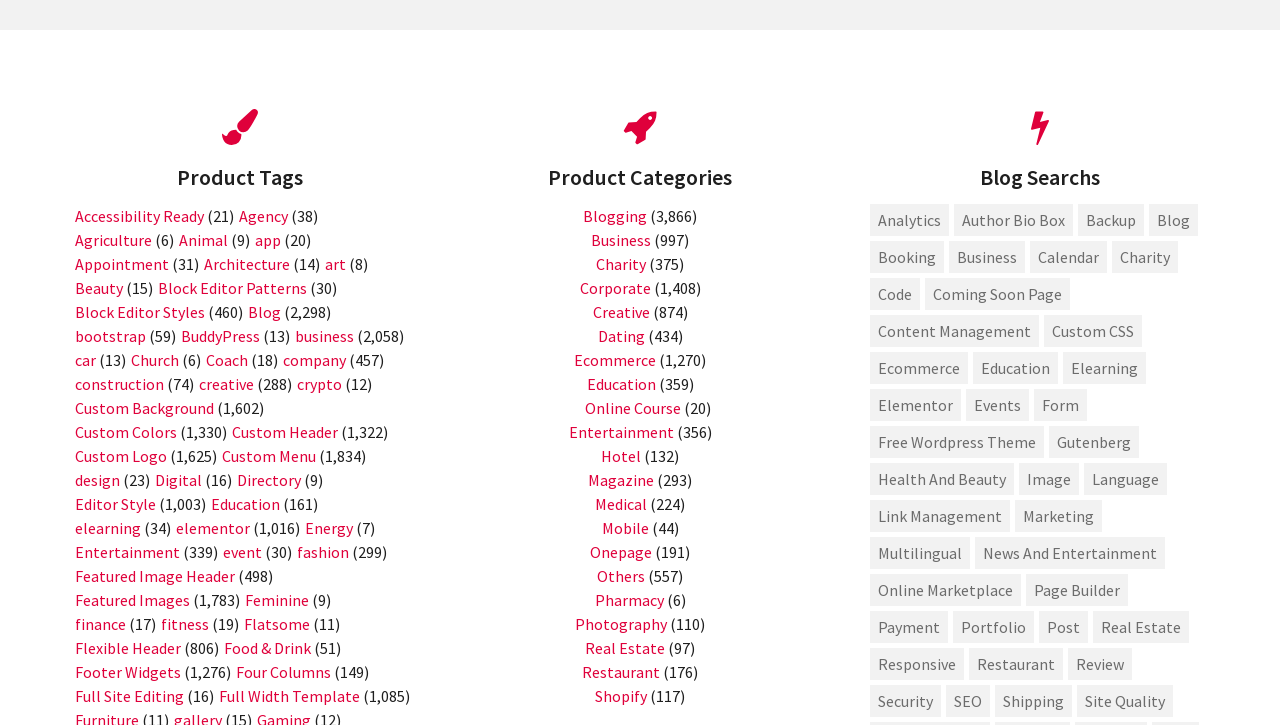Please locate the clickable area by providing the bounding box coordinates to follow this instruction: "Explore 'Art' category".

[0.254, 0.35, 0.27, 0.378]